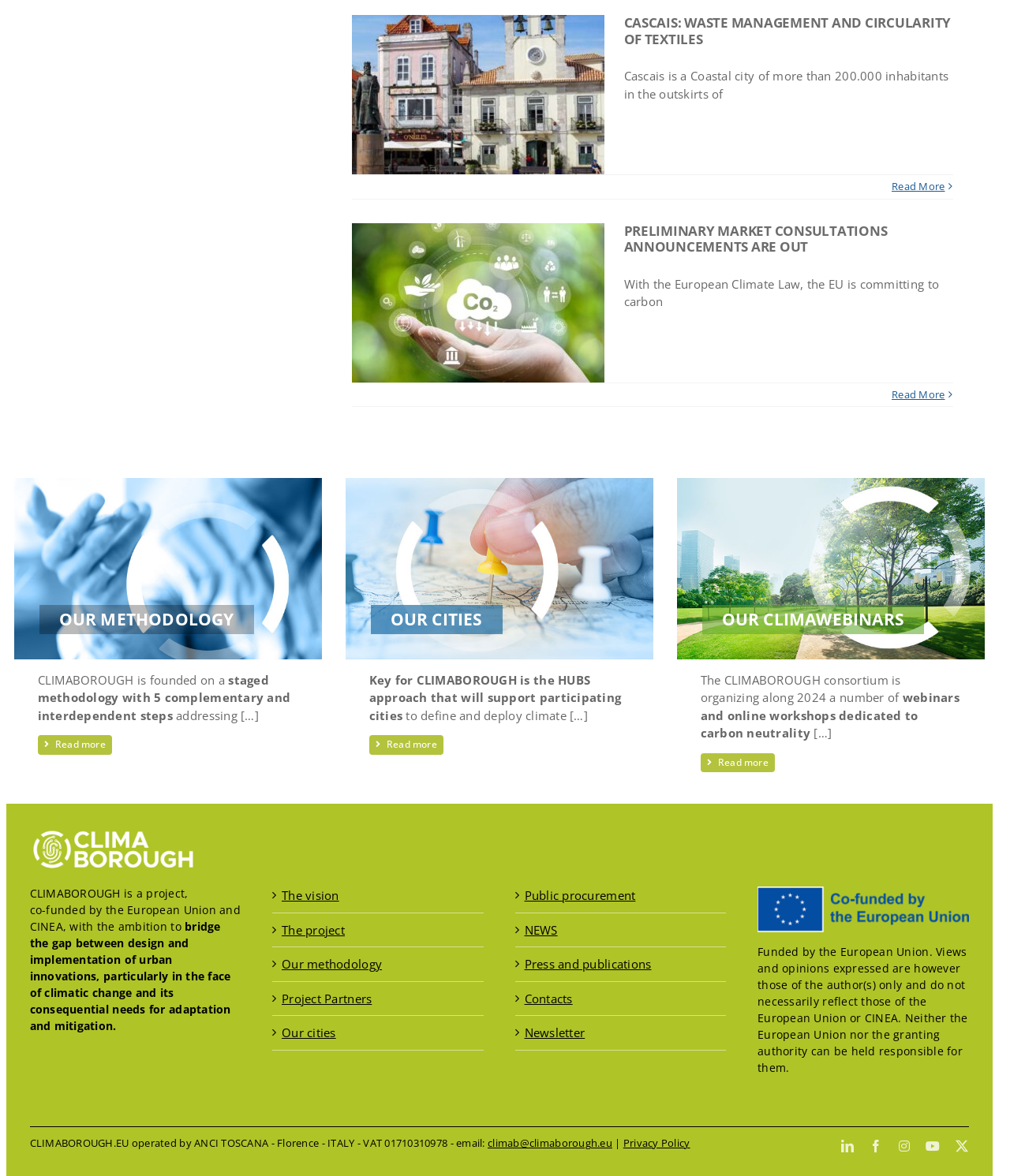Could you find the bounding box coordinates of the clickable area to complete this instruction: "Explore OUR CITIES"?

[0.367, 0.514, 0.497, 0.539]